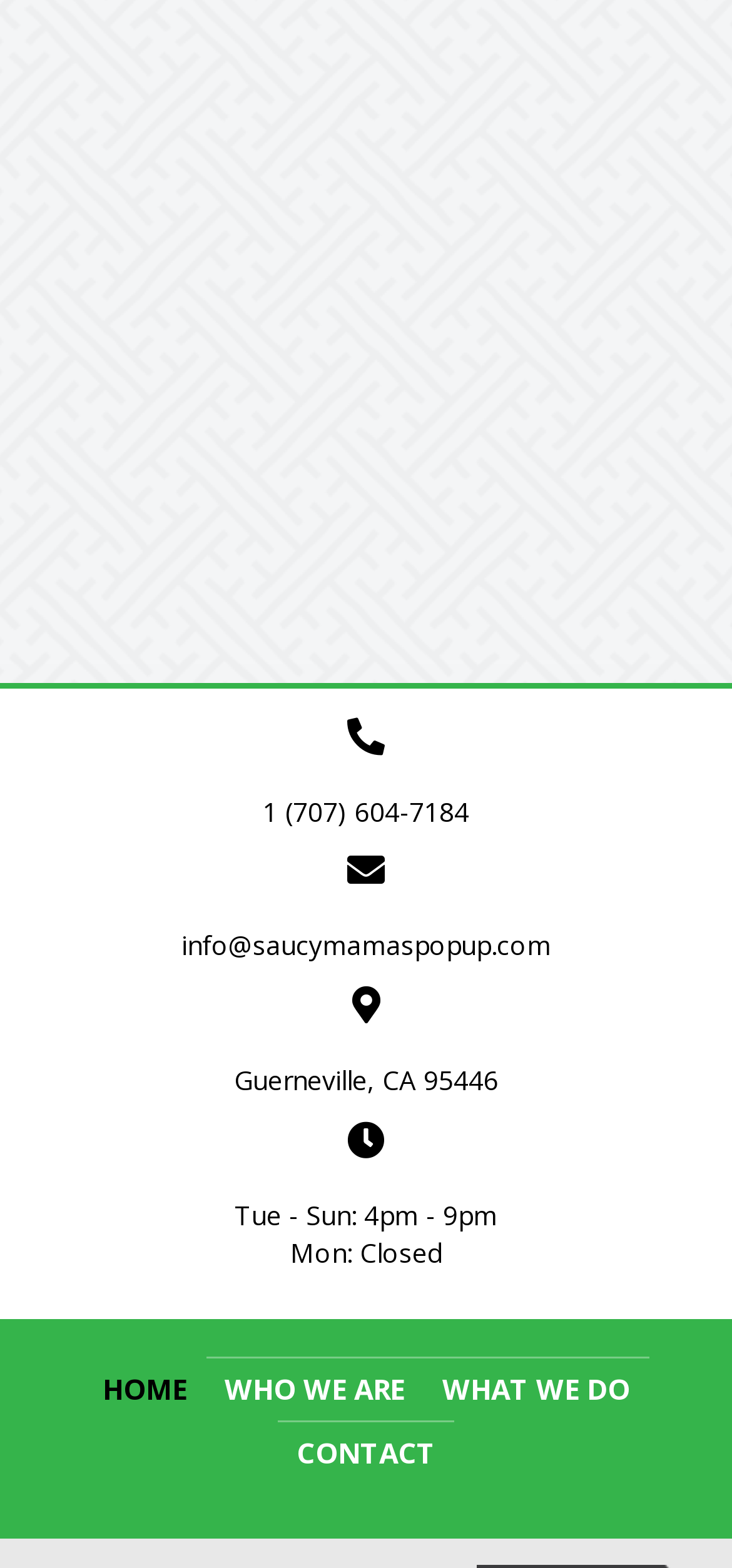Find the bounding box coordinates of the clickable area that will achieve the following instruction: "Call the phone number".

[0.359, 0.506, 0.641, 0.529]